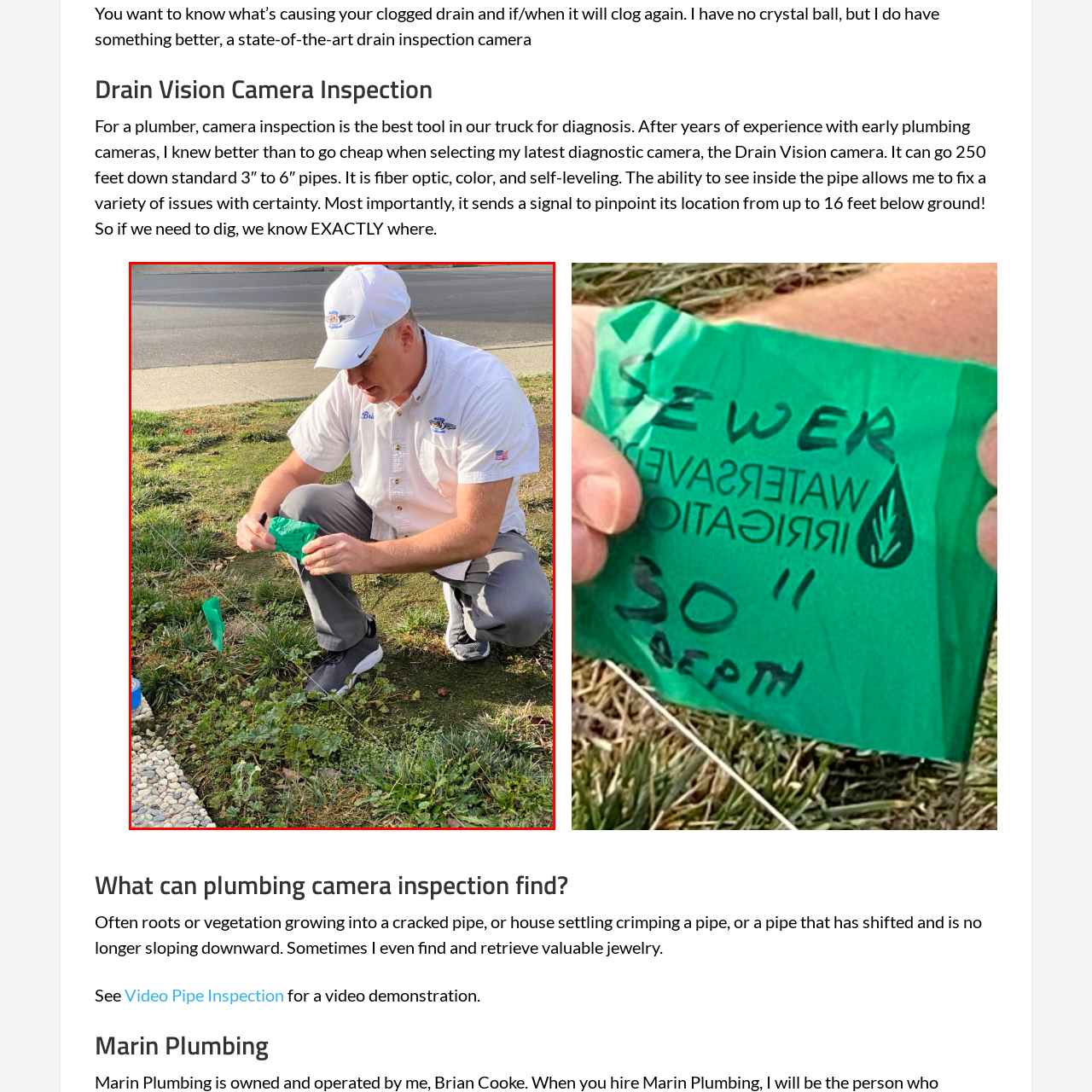Generate a detailed description of the image highlighted within the red border.

In this image, a plumber is captured in the process of inspecting an area related to plumbing, likely using advanced diagnostic tools. He is kneeling on a patch of grass, carefully holding a green item, which appears to be a marker or flag, indicating a specific location on the property. Dressed in a white shirt adorned with a company logo and a matching cap, he embodies professionalism and expertise in his field. Nearby, there are hints of various tools and marks on the ground, which suggest routine maintenance or inspection work is being conducted. The background features a suburban setting with a paved pathway and foliage, enhancing the context of a residential plumbing service. This scene exemplifies the thoroughness and attention to detail that characterize effective plumbing camera inspections, ensuring that issues are accurately diagnosed and addressed.